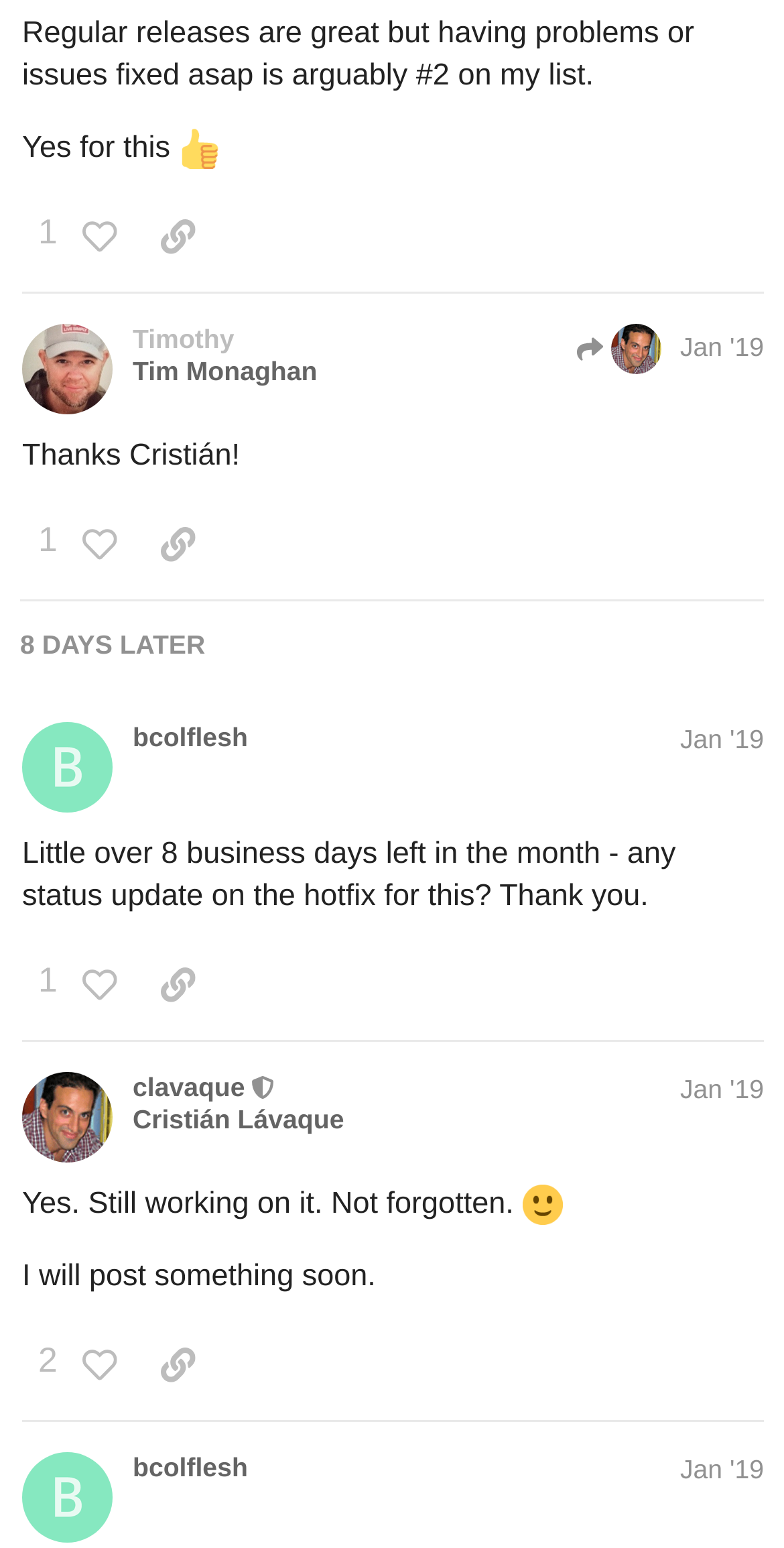What is the username of the person who posted 'Thanks Cristián!'?
Please provide a comprehensive answer based on the contents of the image.

I found a link element with the text 'Timothy' above the post with the text 'Thanks Cristián!', which indicates that the username of the person who posted 'Thanks Cristián!' is Timothy.